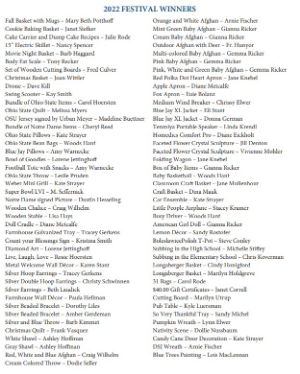Based on the image, give a detailed response to the question: What is the purpose of the list?

The list appears to be organized to easily display and appreciate the achievements celebrated during the event, suggesting that its purpose is to showcase the winners of the festival.